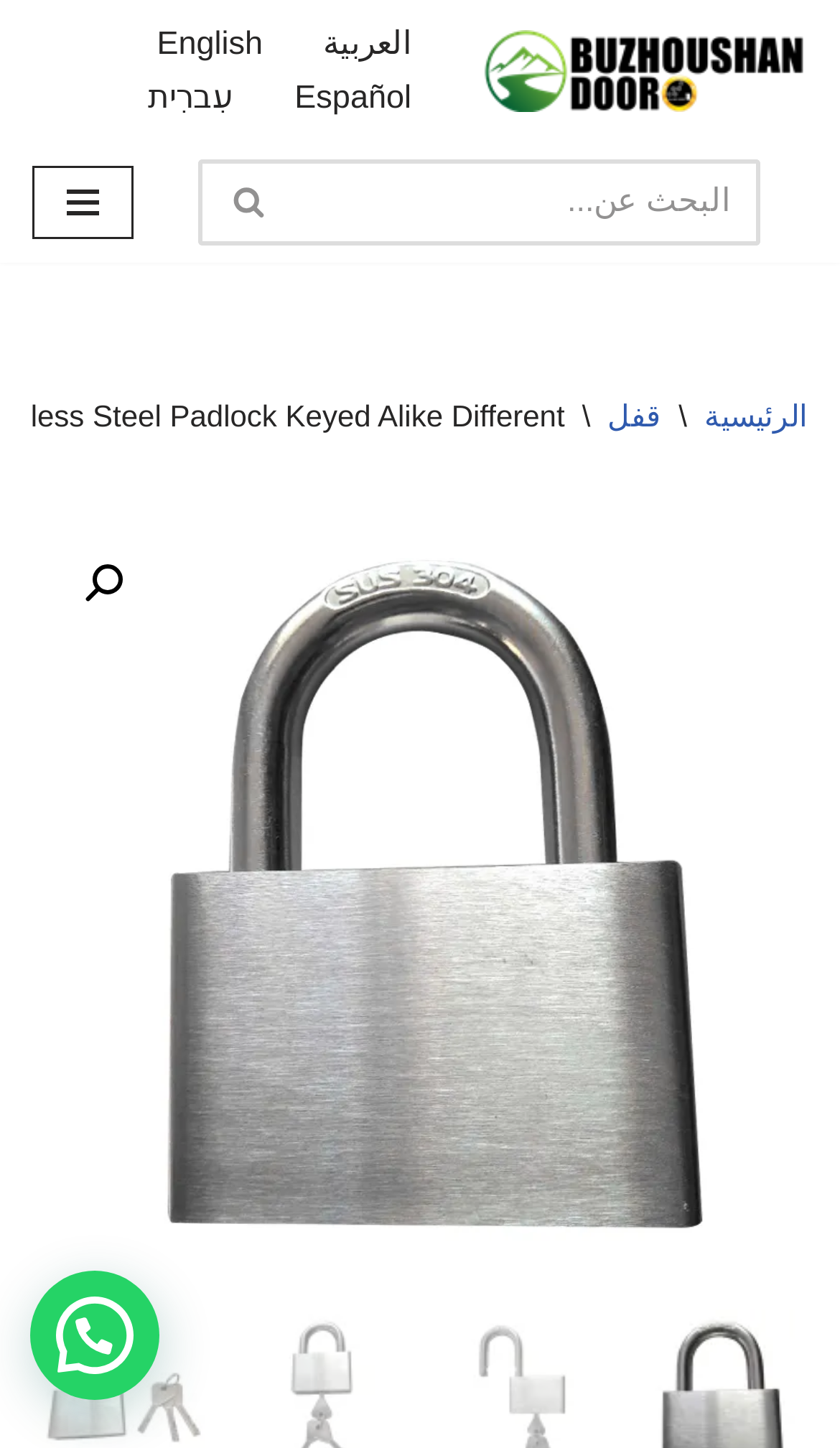Find the bounding box coordinates for the area that should be clicked to accomplish the instruction: "go to homepage".

[0.838, 0.274, 0.962, 0.298]